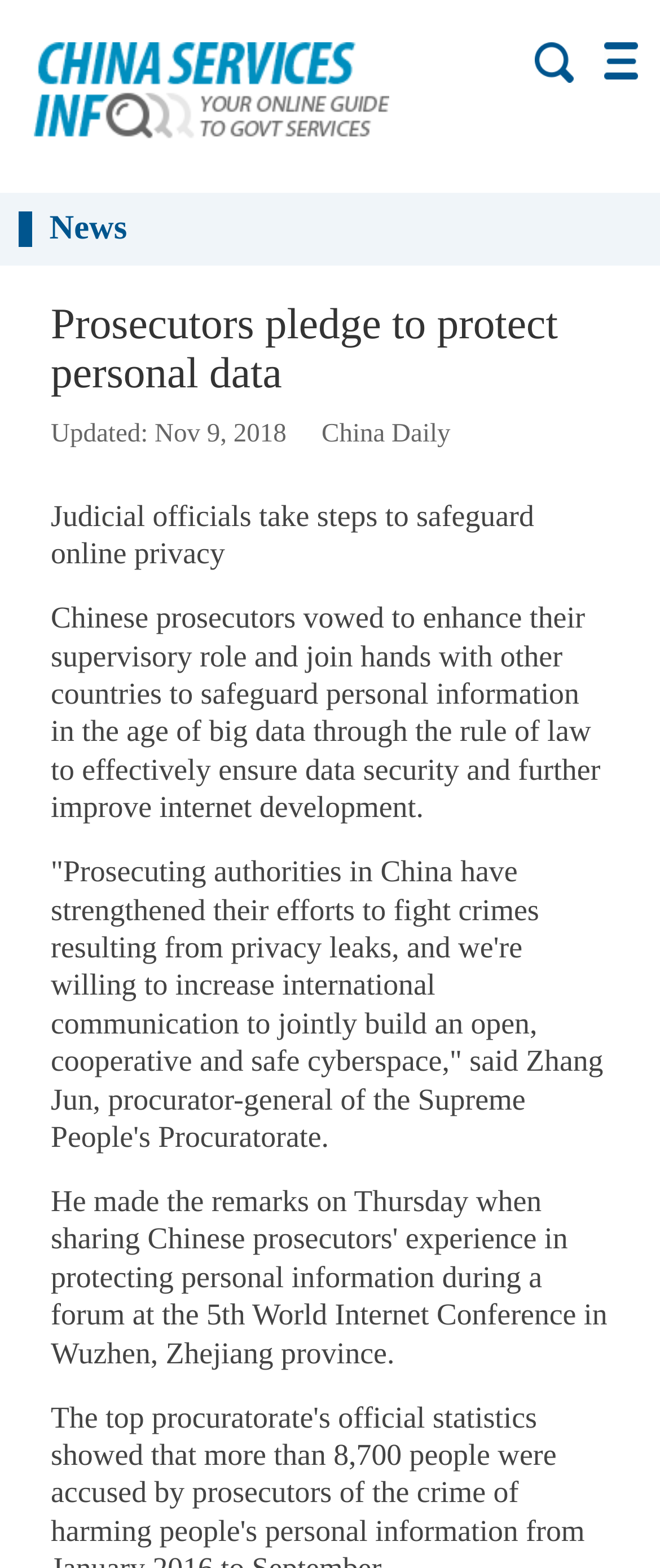Summarize the webpage in an elaborate manner.

The webpage appears to be a news article from China Daily, with a focus on judicial officials taking steps to safeguard online privacy. At the top left of the page, there is a small image, and another image is located at the top right. A link is positioned at the top right corner of the page.

Below the images, there is a heading that reads "Prosecutors pledge to protect personal data" in a prominent font. The updated date of the article, "Nov 9, 2018", is displayed below the heading, along with the source "China Daily" on the right side.

The main content of the article is divided into three paragraphs. The first paragraph summarizes the article, stating that judicial officials are taking steps to safeguard online privacy. The second paragraph provides more details, explaining that Chinese prosecutors aim to enhance their supervisory role and collaborate with other countries to ensure data security and improve internet development. The third paragraph quotes Zhang Jun, the procurator-general of the Supreme People's Procuratorate, who emphasizes the importance of international communication in building a safe cyberspace.

Overall, the webpage has a simple layout, with a clear hierarchy of headings and paragraphs, making it easy to read and understand.